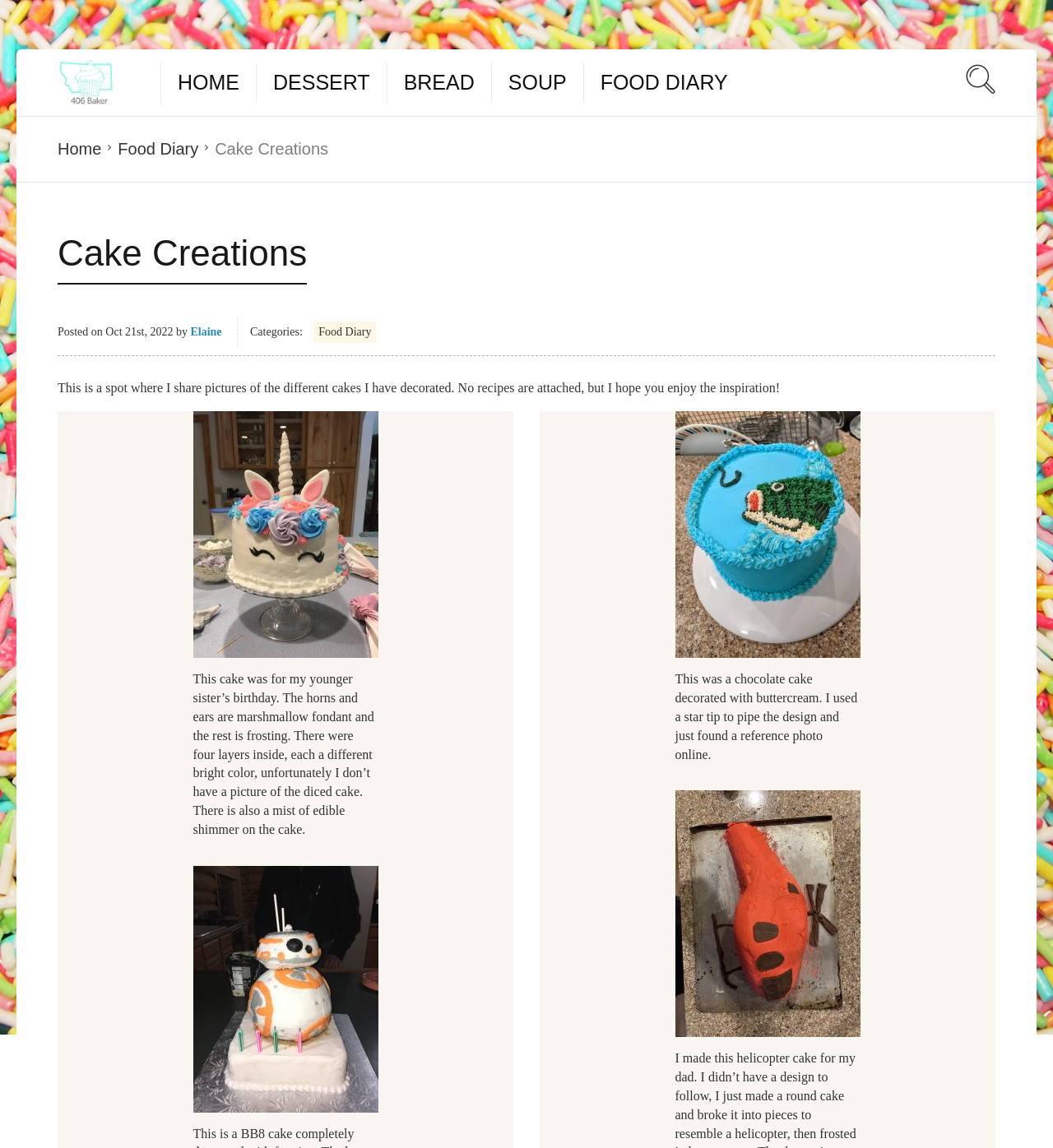Can you show the bounding box coordinates of the region to click on to complete the task described in the instruction: "Go to DESSERT"?

[0.259, 0.054, 0.351, 0.09]